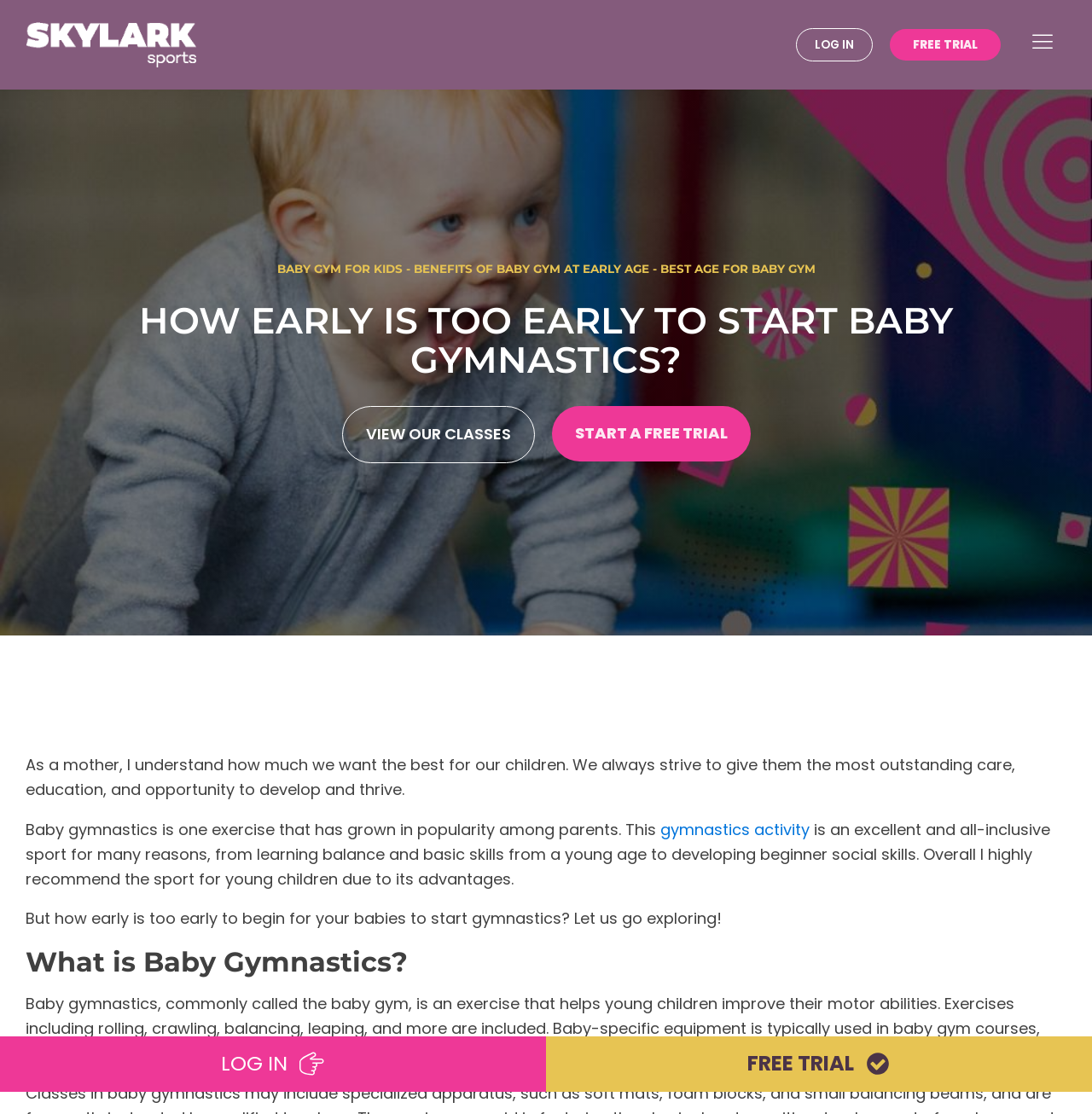Respond to the following question using a concise word or phrase: 
What action can be taken after reading this webpage?

View classes or start a free trial